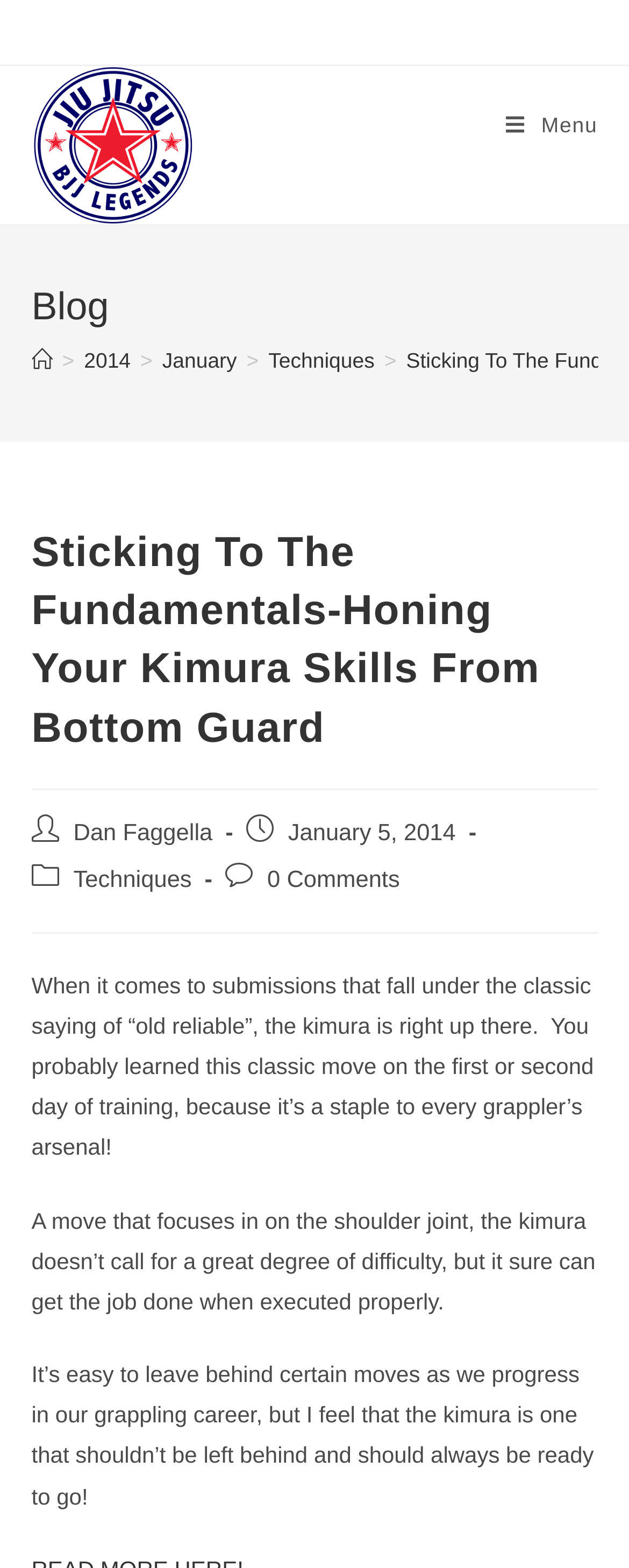Please determine the bounding box coordinates of the area that needs to be clicked to complete this task: 'View the Techniques category'. The coordinates must be four float numbers between 0 and 1, formatted as [left, top, right, bottom].

[0.117, 0.553, 0.305, 0.57]